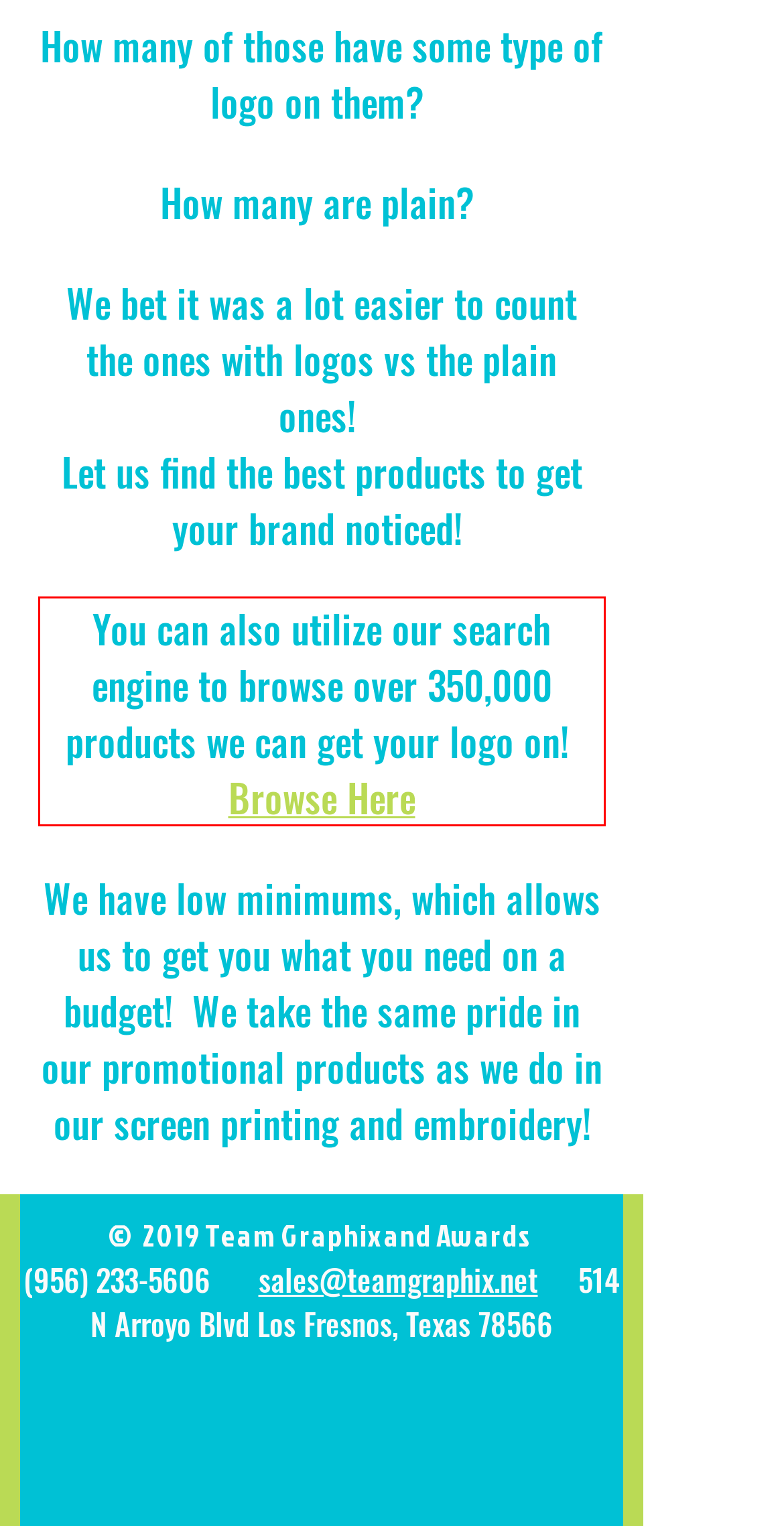Please examine the webpage screenshot and extract the text within the red bounding box using OCR.

You can also utilize our search engine to browse over 350,000 products we can get your logo on! Browse Here